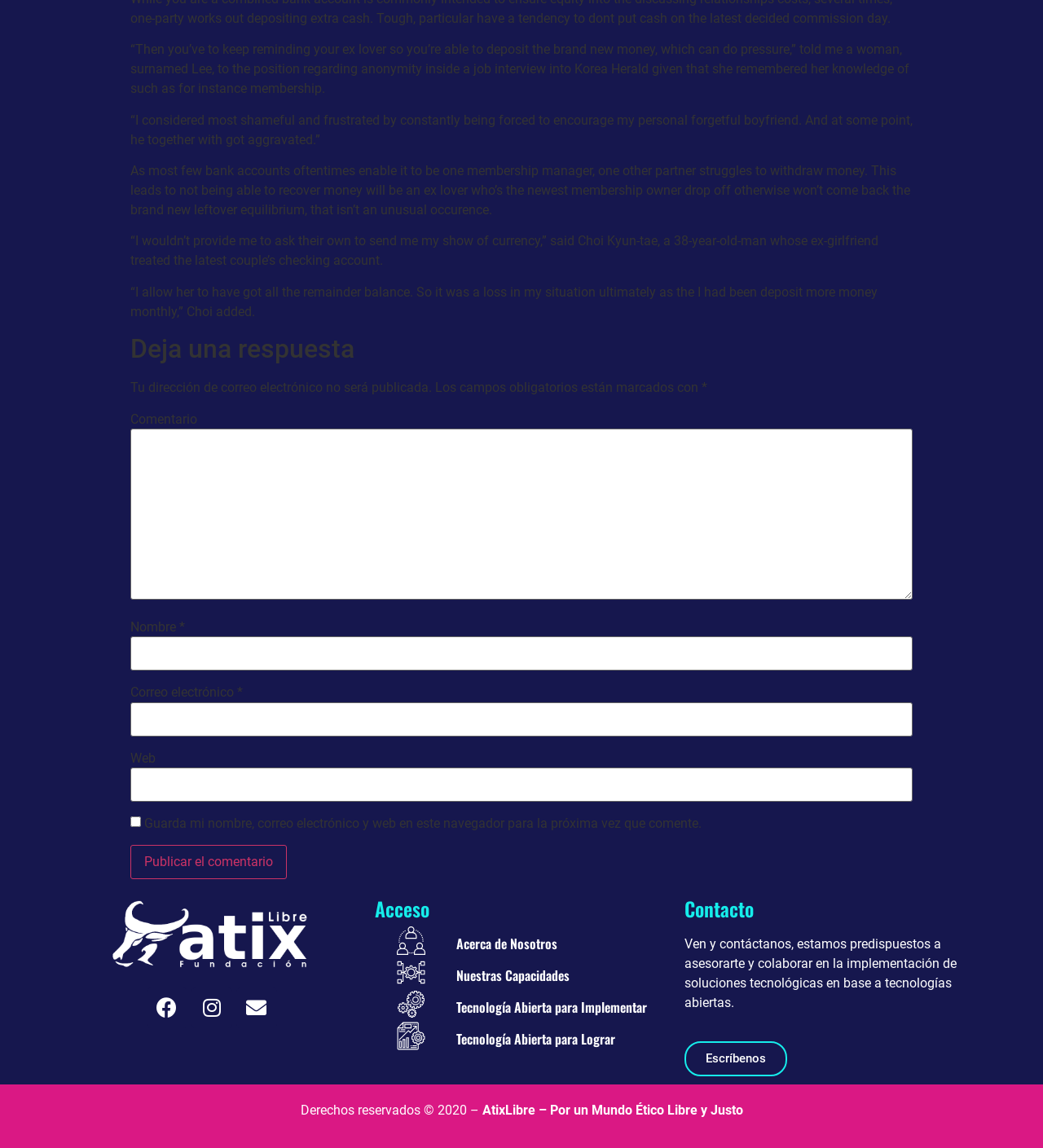What is the theme of the website?
Provide a comprehensive and detailed answer to the question.

The presence of headings such as 'Tecnología Abierta para Implementar' and 'Tecnología Abierta para Lograr' suggests that the website is focused on technology, and the phrase 'Por un Mundo Ético Libre y Justo' in the footer suggests that the website is also concerned with ethics and social justice.